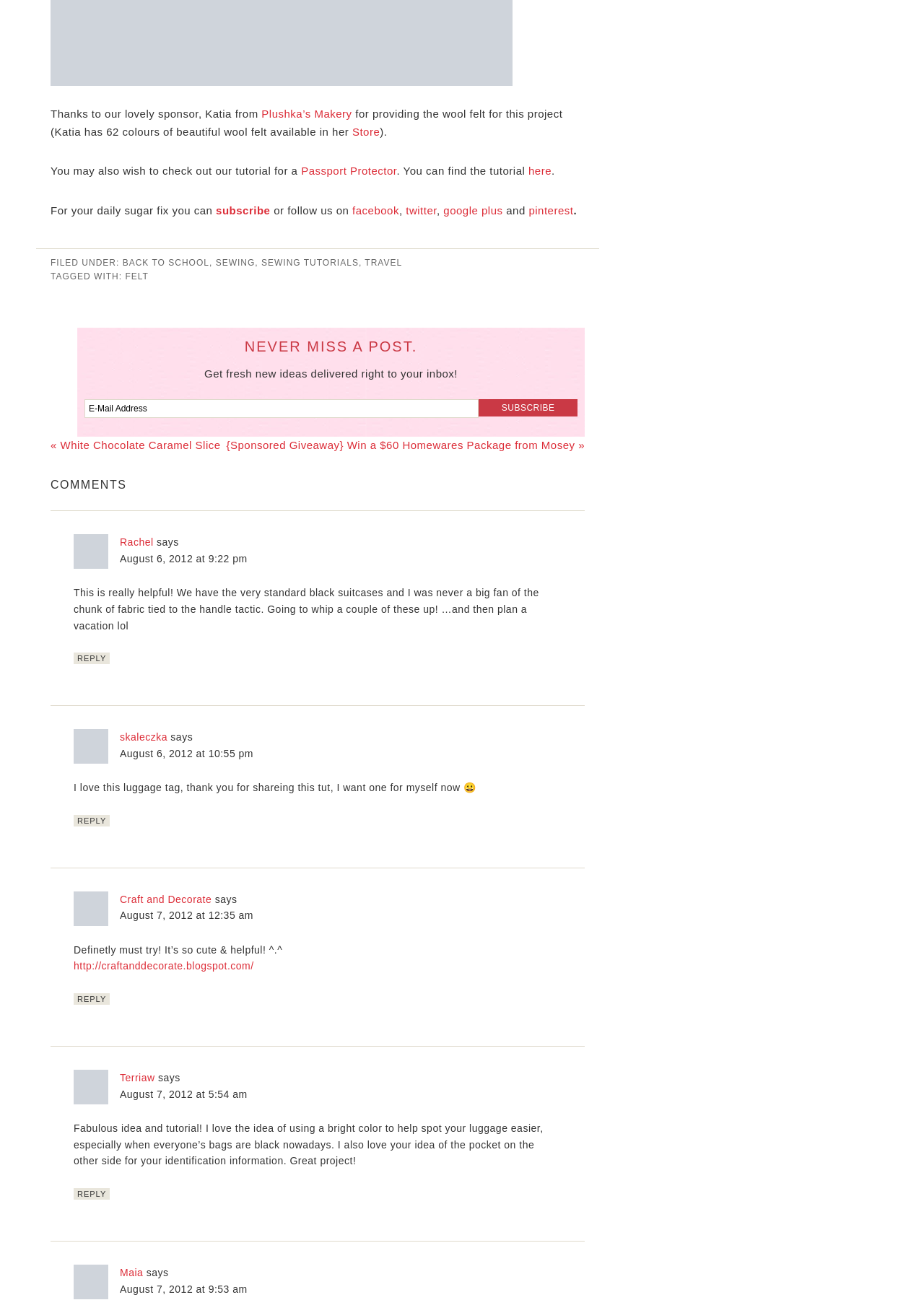Provide the bounding box coordinates of the area you need to click to execute the following instruction: "Reply to Rachel's comment".

[0.08, 0.502, 0.119, 0.511]